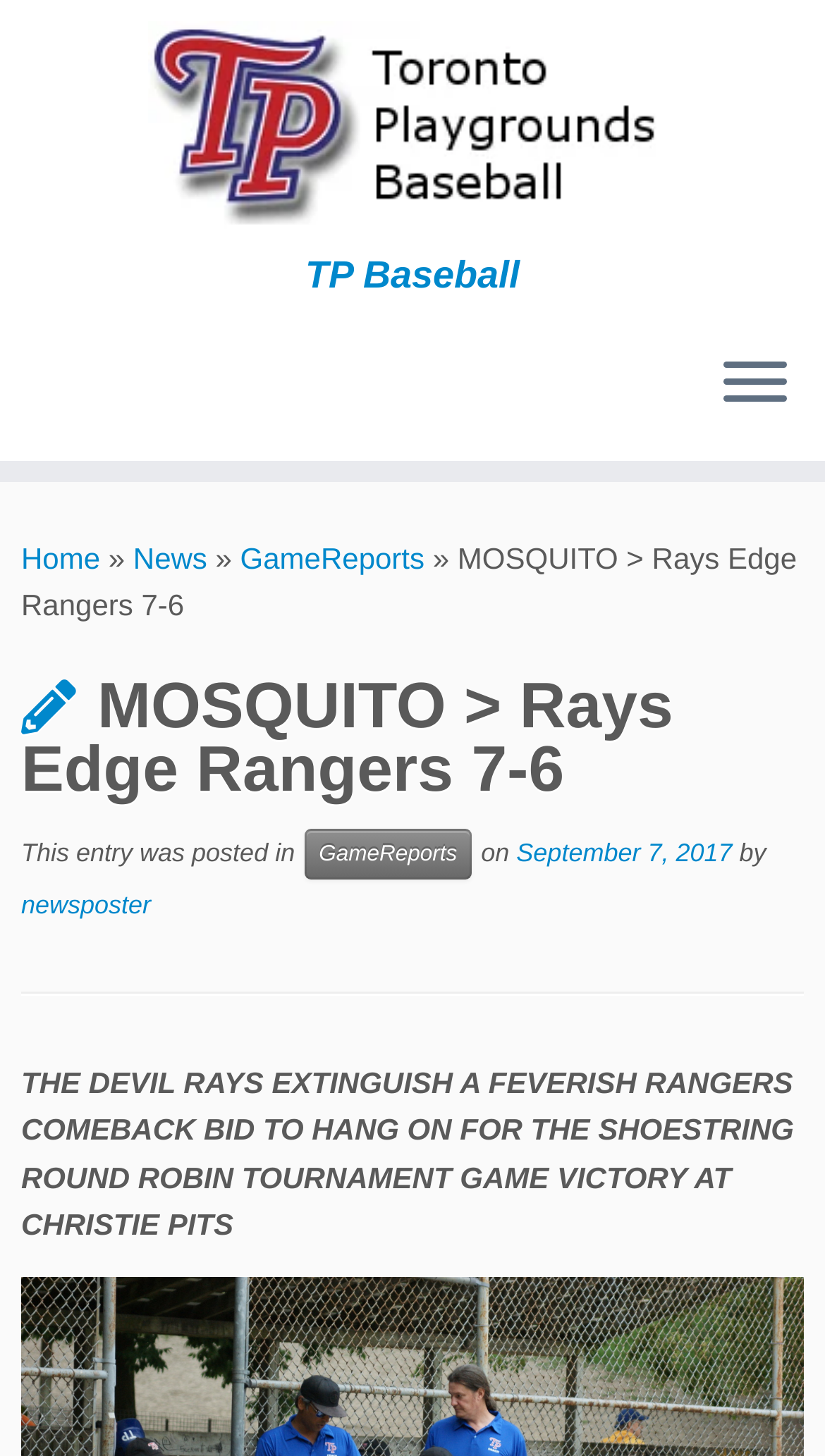Identify the bounding box coordinates for the element you need to click to achieve the following task: "Go to Toronto Playgrounds Baseball Association homepage". Provide the bounding box coordinates as four float numbers between 0 and 1, in the form [left, top, right, bottom].

[0.0, 0.015, 1.0, 0.16]